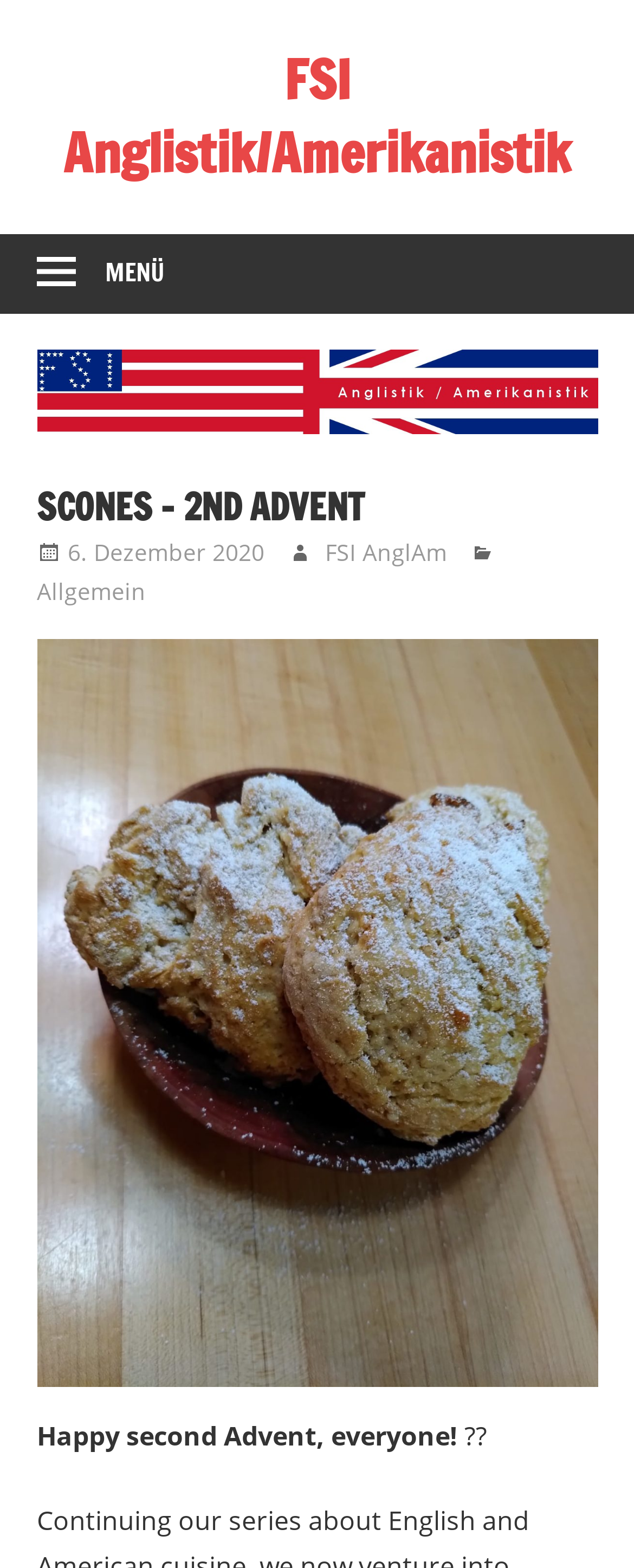Please provide a one-word or phrase answer to the question: 
What is the name of the university?

Friedrich-Alexander-Universität Erlangen-Nürnberg